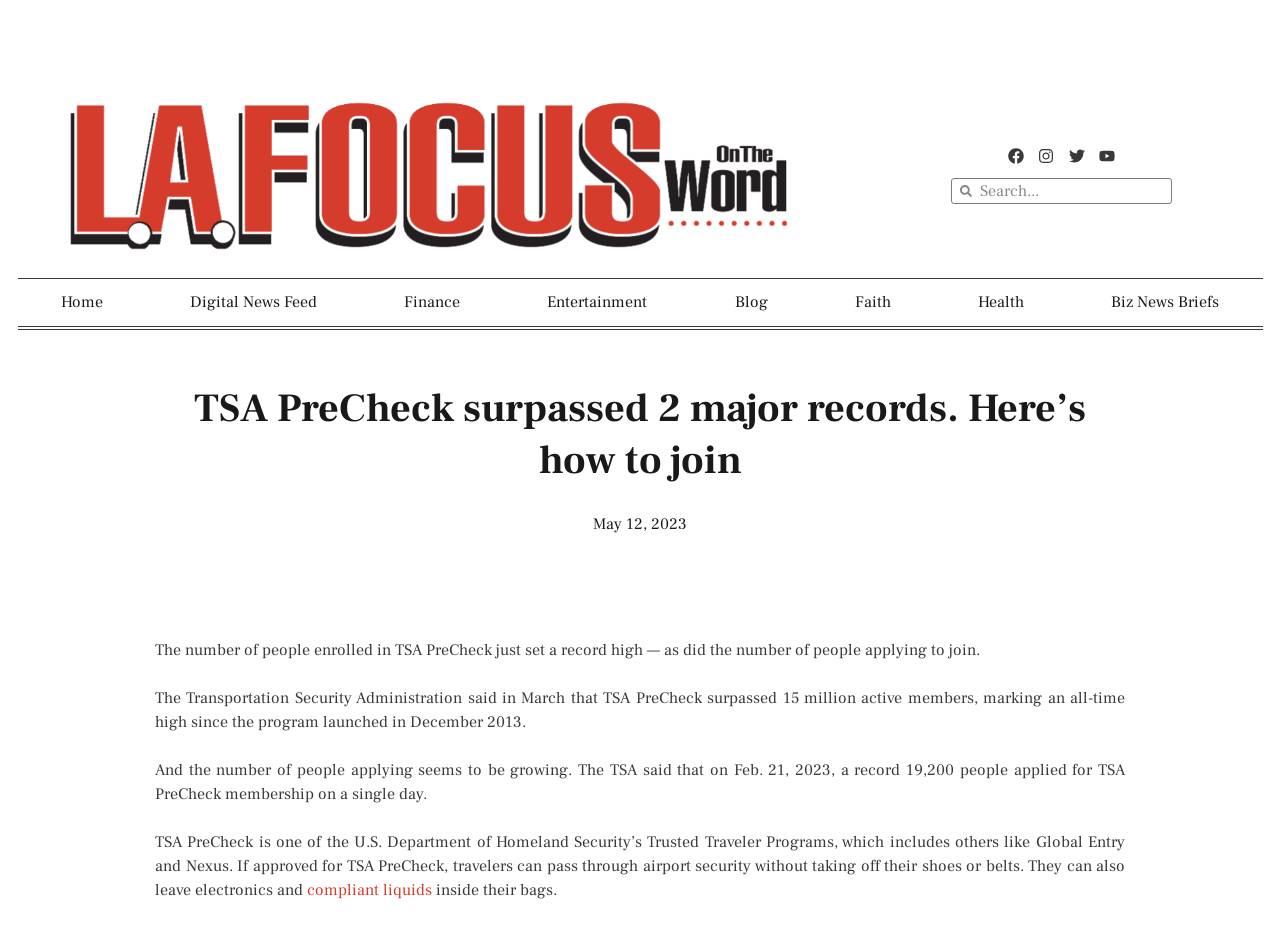Please identify the bounding box coordinates for the region that you need to click to follow this instruction: "Search for something".

[0.743, 0.192, 0.916, 0.22]